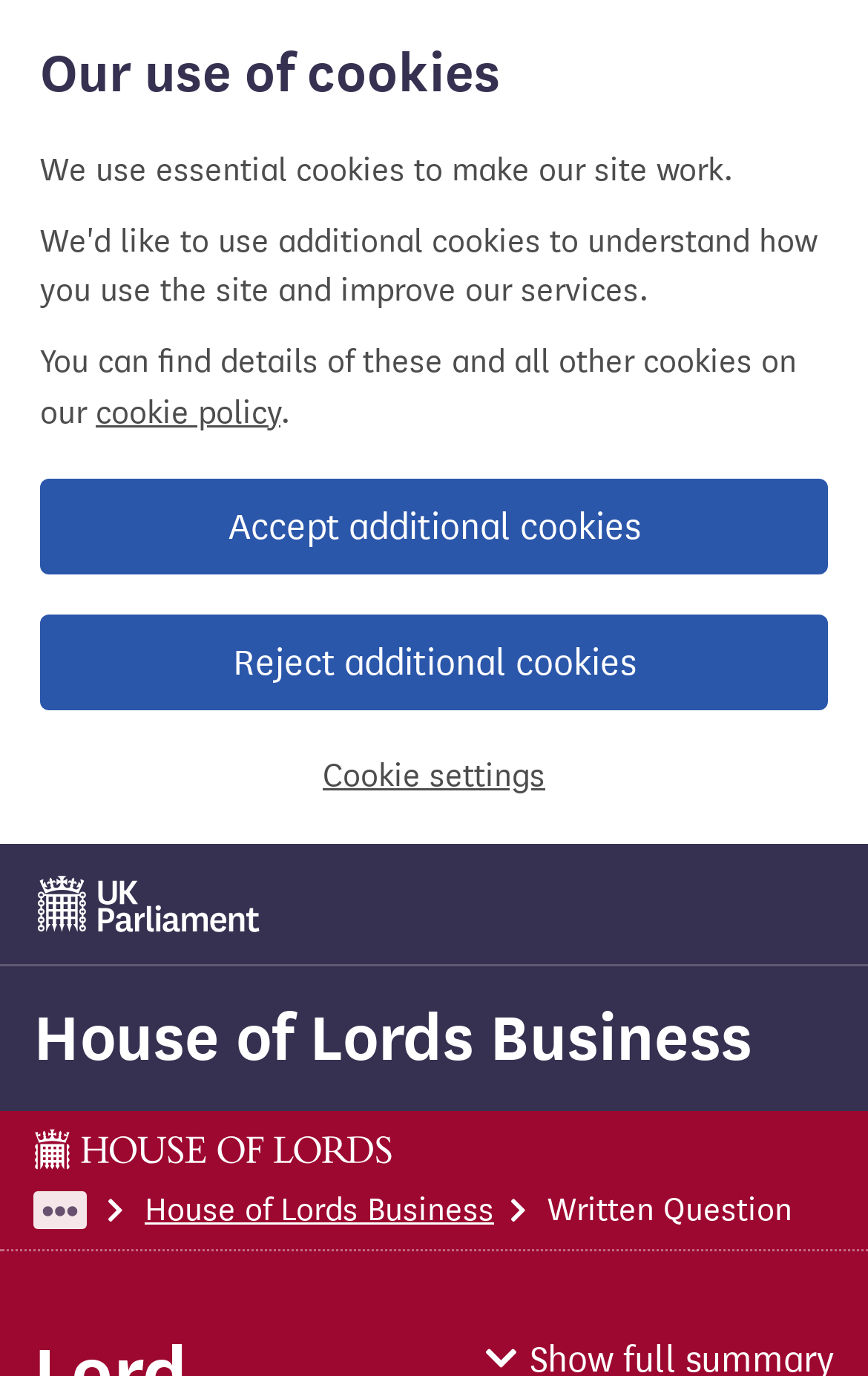Determine the webpage's heading and output its text content.

Lord Goodlad to ask Her Majesty's Government what progress they have been made with implementing Operation Warm Welcome.  HL5313